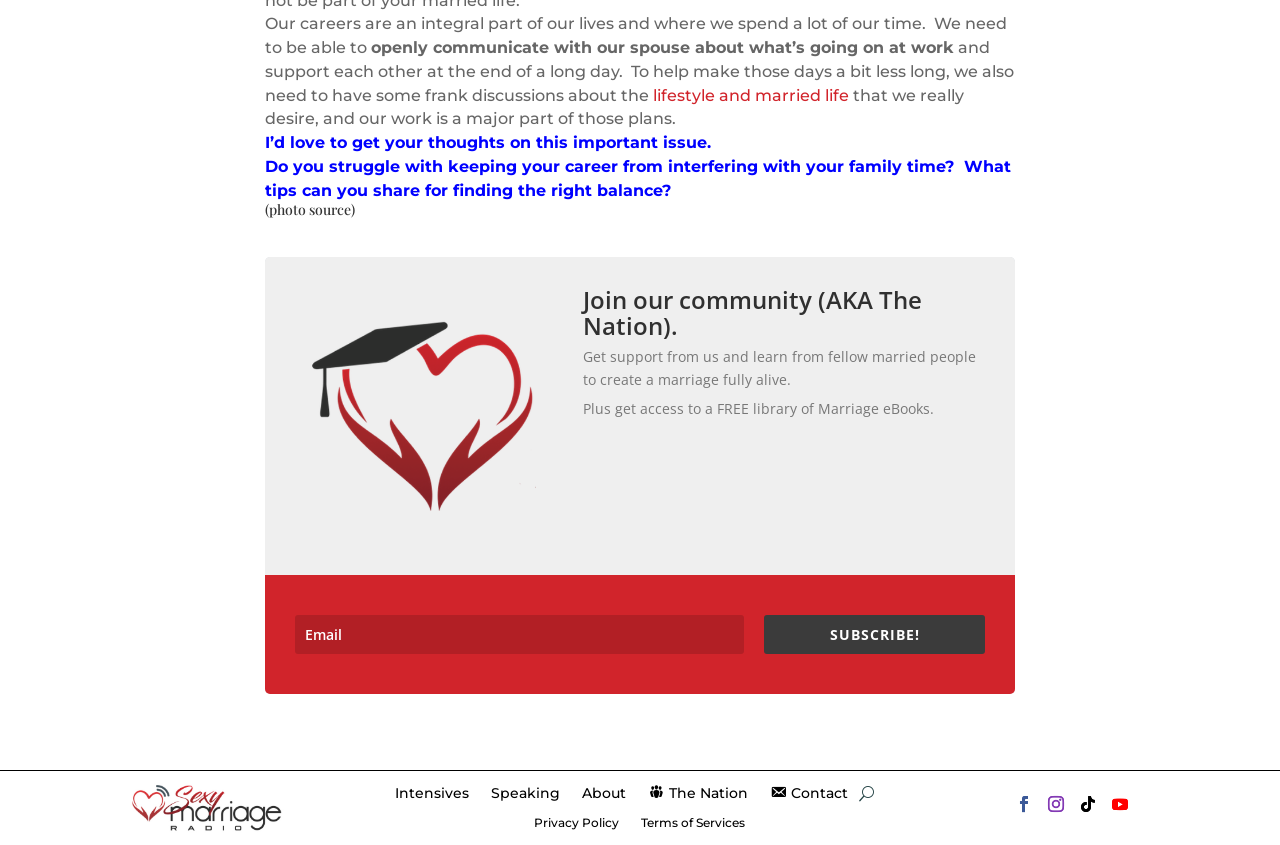Answer the question using only a single word or phrase: 
What is the photo source mentioned in the webpage?

(photo source)